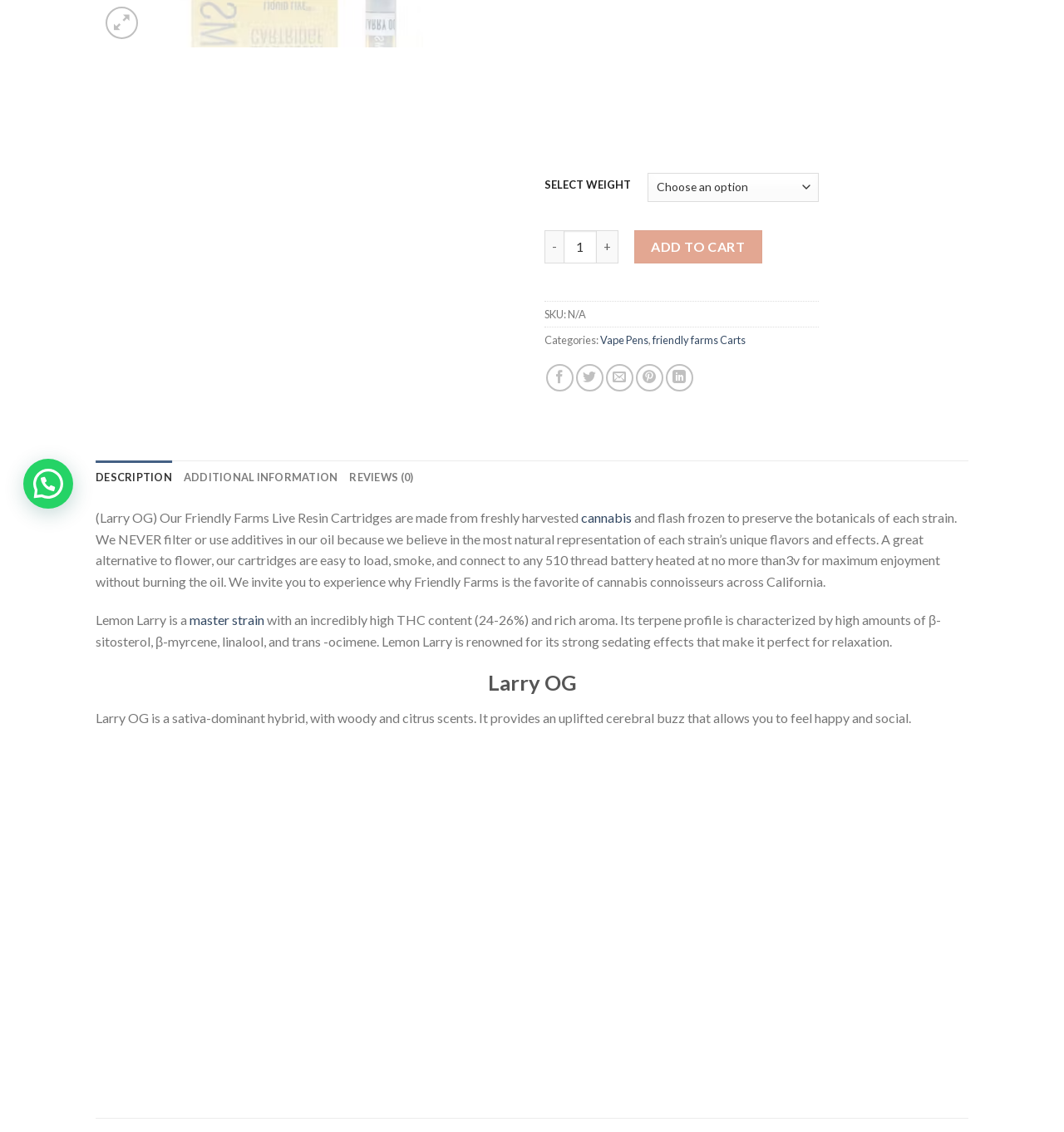From the element description: "title="Zoom"", extract the bounding box coordinates of the UI element. The coordinates should be expressed as four float numbers between 0 and 1, in the order [left, top, right, bottom].

[0.099, 0.006, 0.129, 0.035]